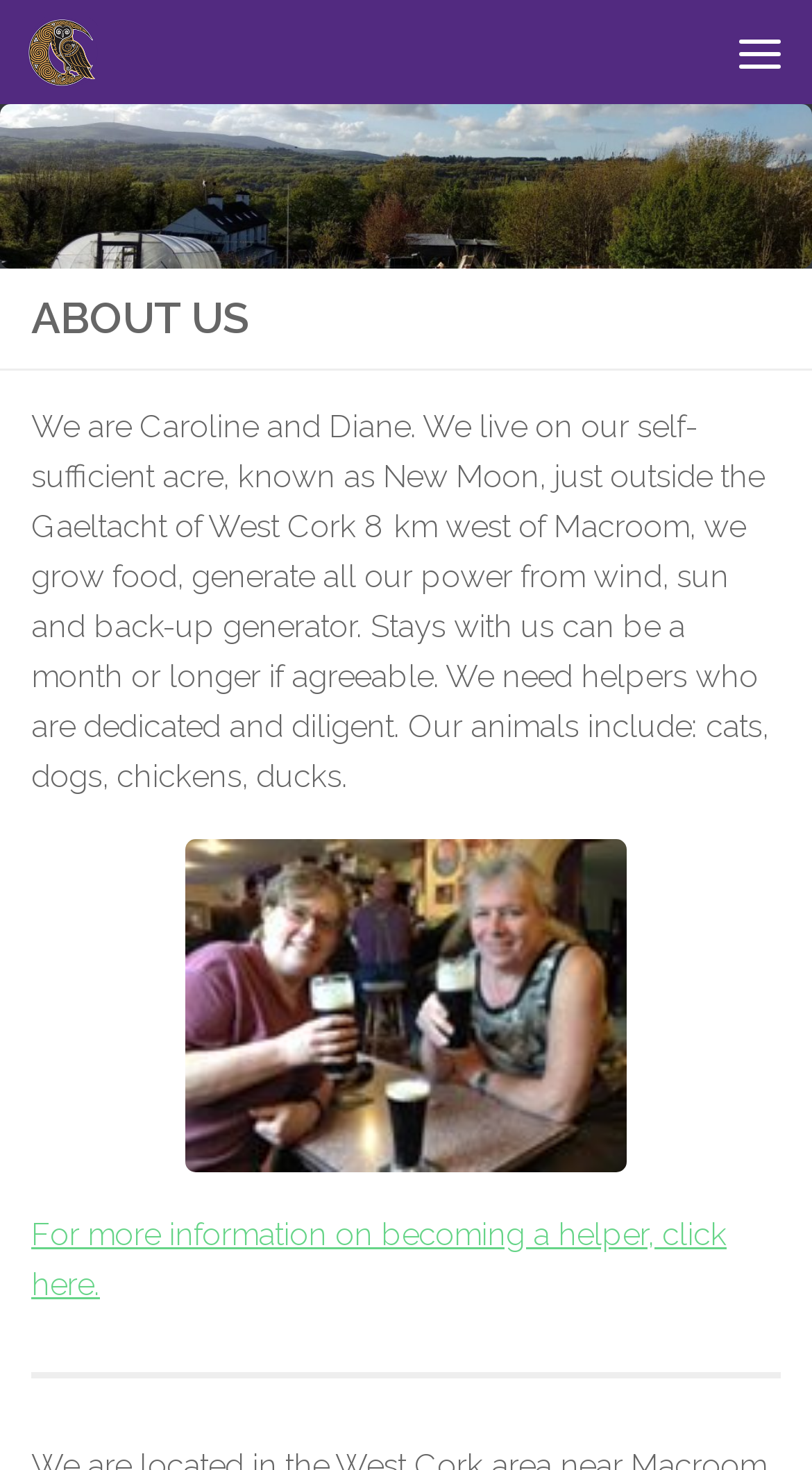Answer succinctly with a single word or phrase:
What is the location of New Moon?

West Cork